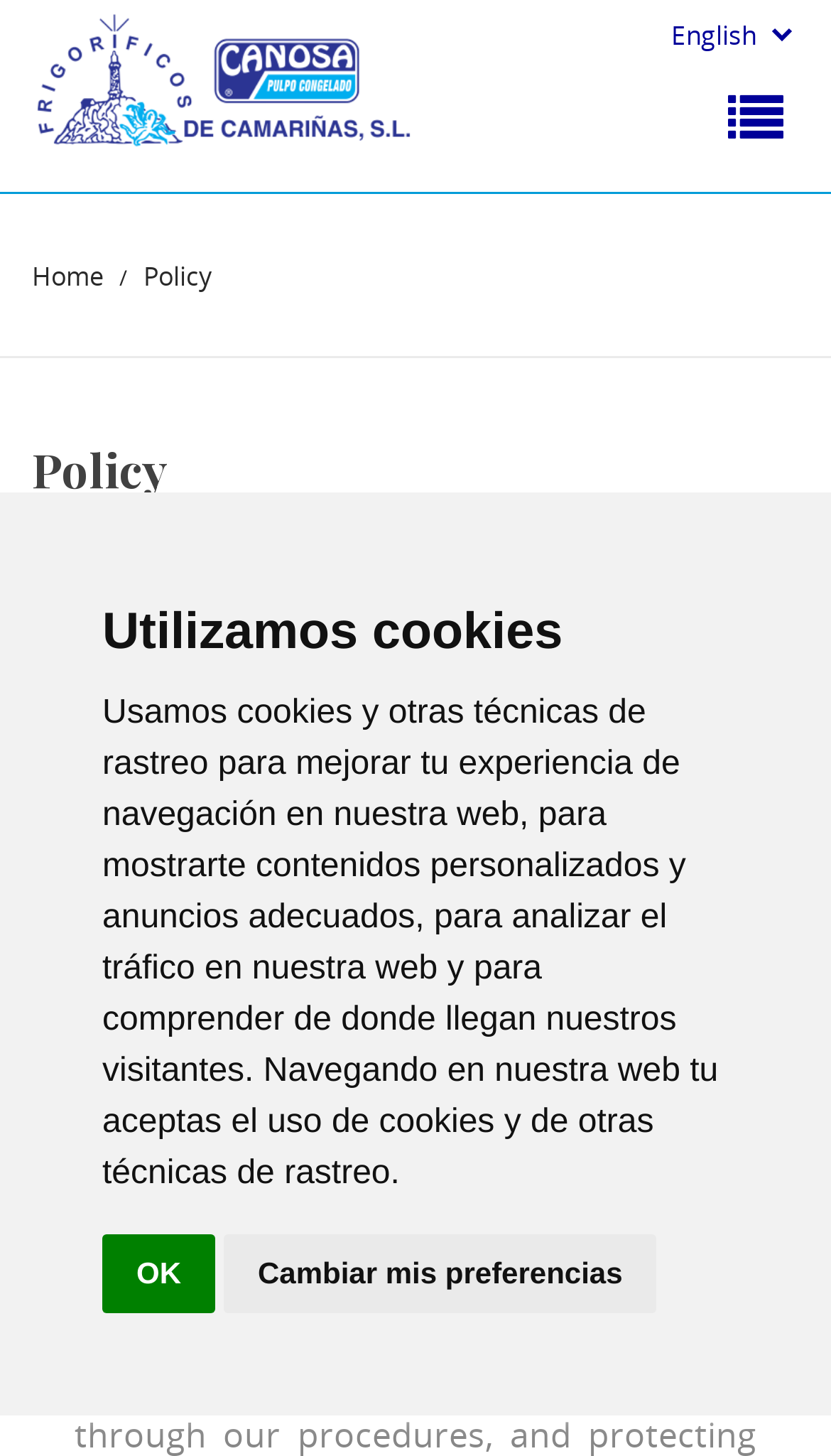How many links are there in the header section?
Kindly give a detailed and elaborate answer to the question.

There are three links in the header section, namely 'FRIGORIFICOS DE CAMARIÑAS, S.L.', 'Home', and 'Policy'.